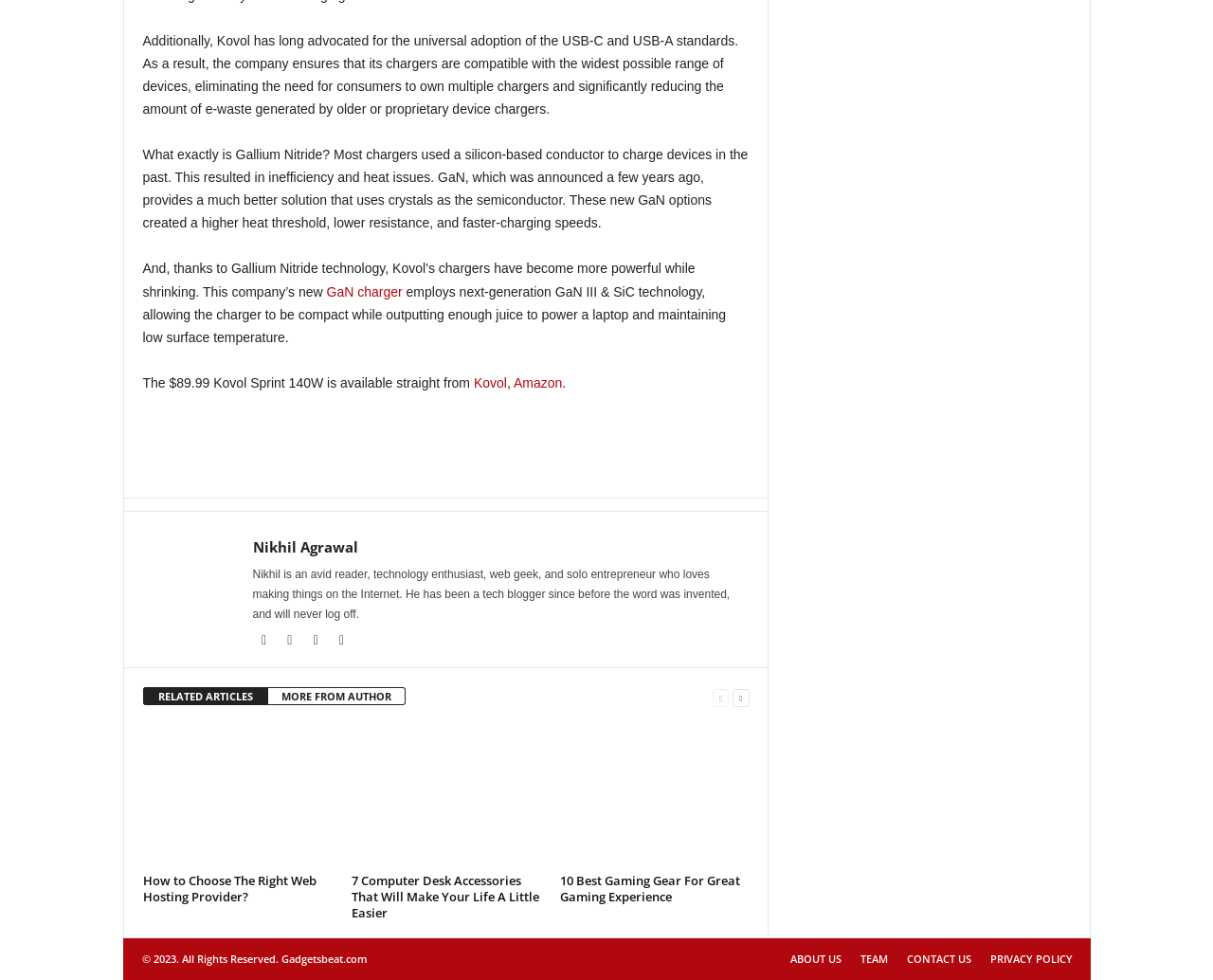Give a concise answer using one word or a phrase to the following question:
What is the name of the website?

Gadgetsbeat.com